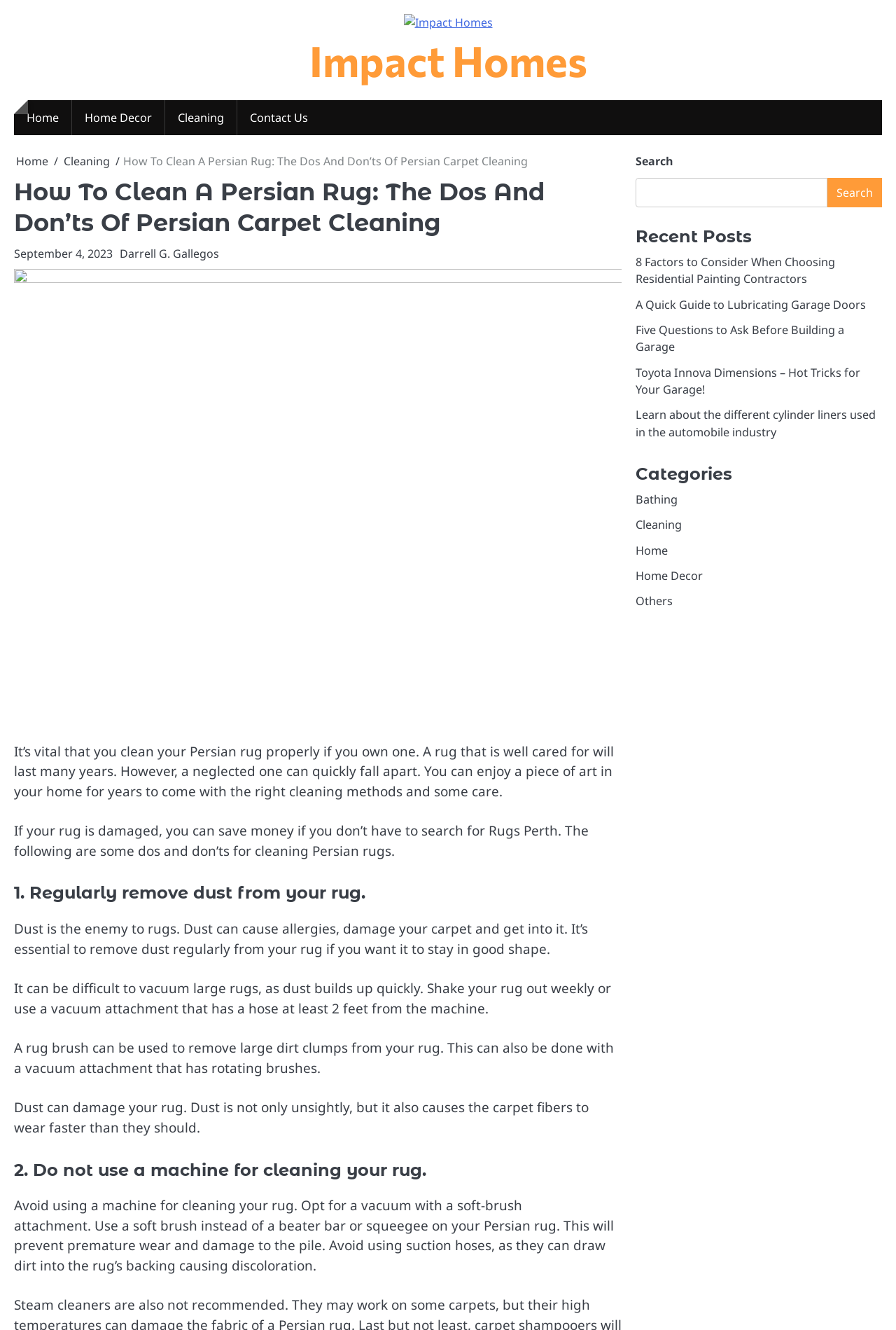What type of attachment should be used on a vacuum for cleaning a Persian rug?
Use the image to give a comprehensive and detailed response to the question.

The webpage advises against using a machine for cleaning a Persian rug and instead recommends using a vacuum with a soft-brush attachment to prevent premature wear and damage to the pile.